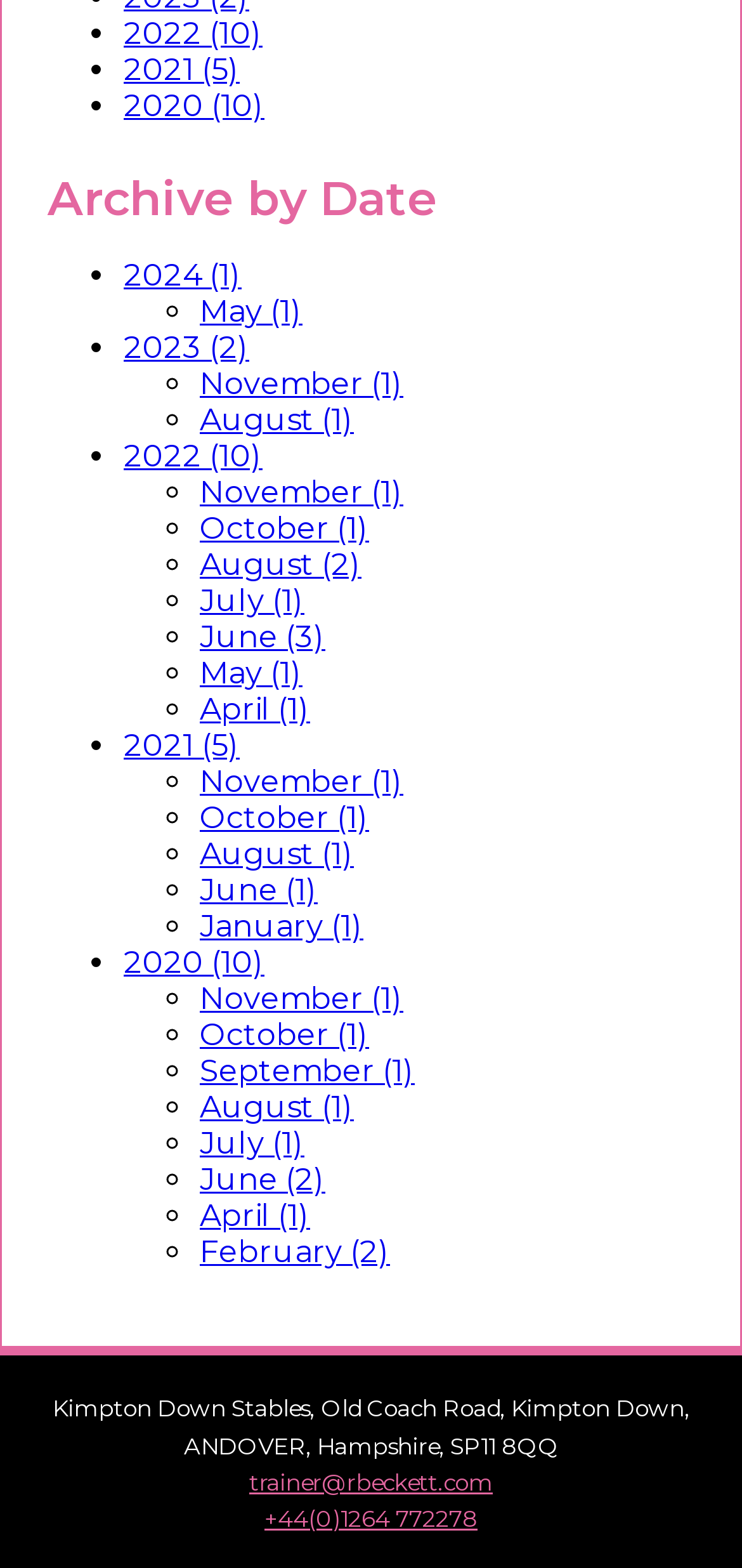What is the email address of the trainer? Analyze the screenshot and reply with just one word or a short phrase.

trainer@rbeckett.com